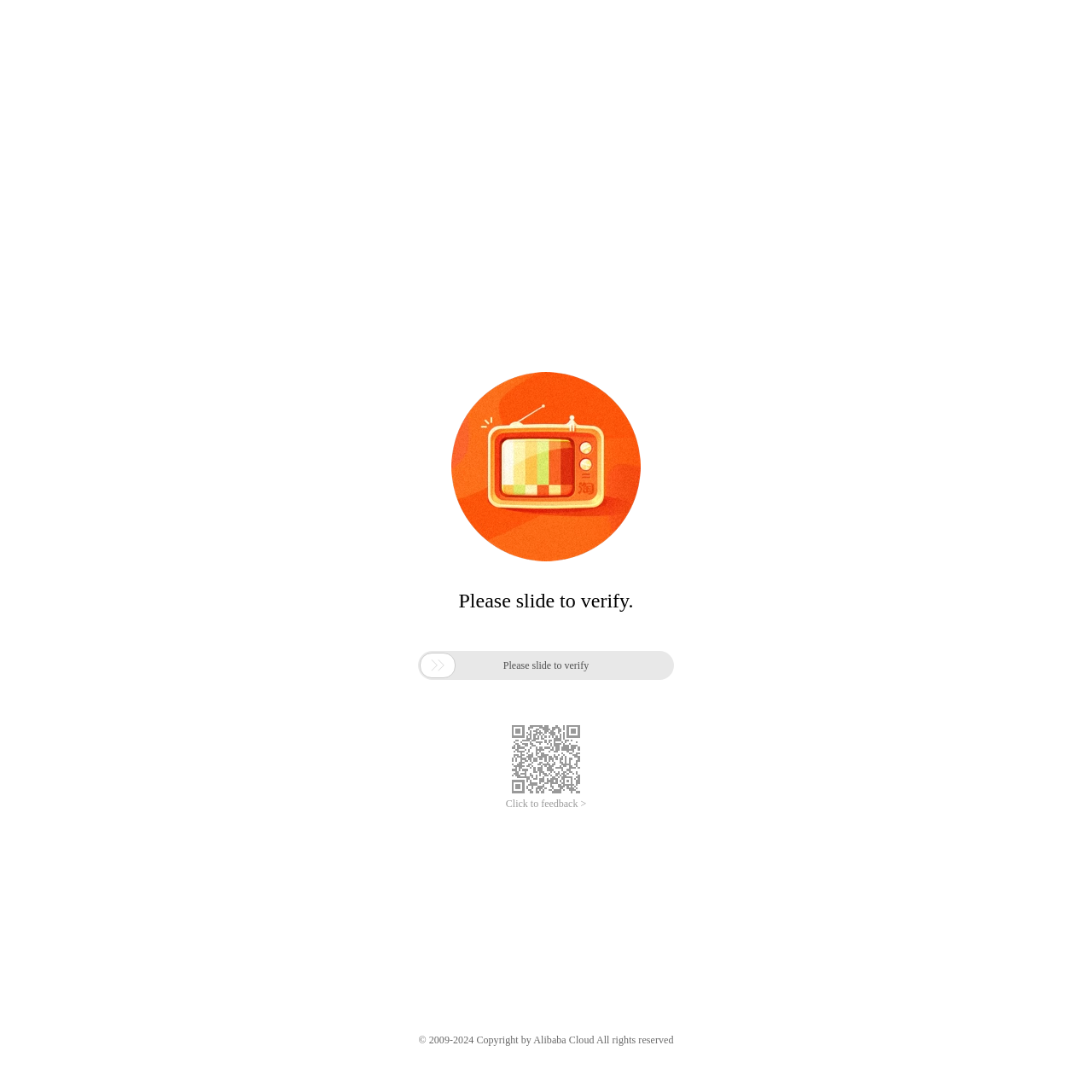What is the text above the slider button?
Using the image provided, answer with just one word or phrase.

Please slide to verify.